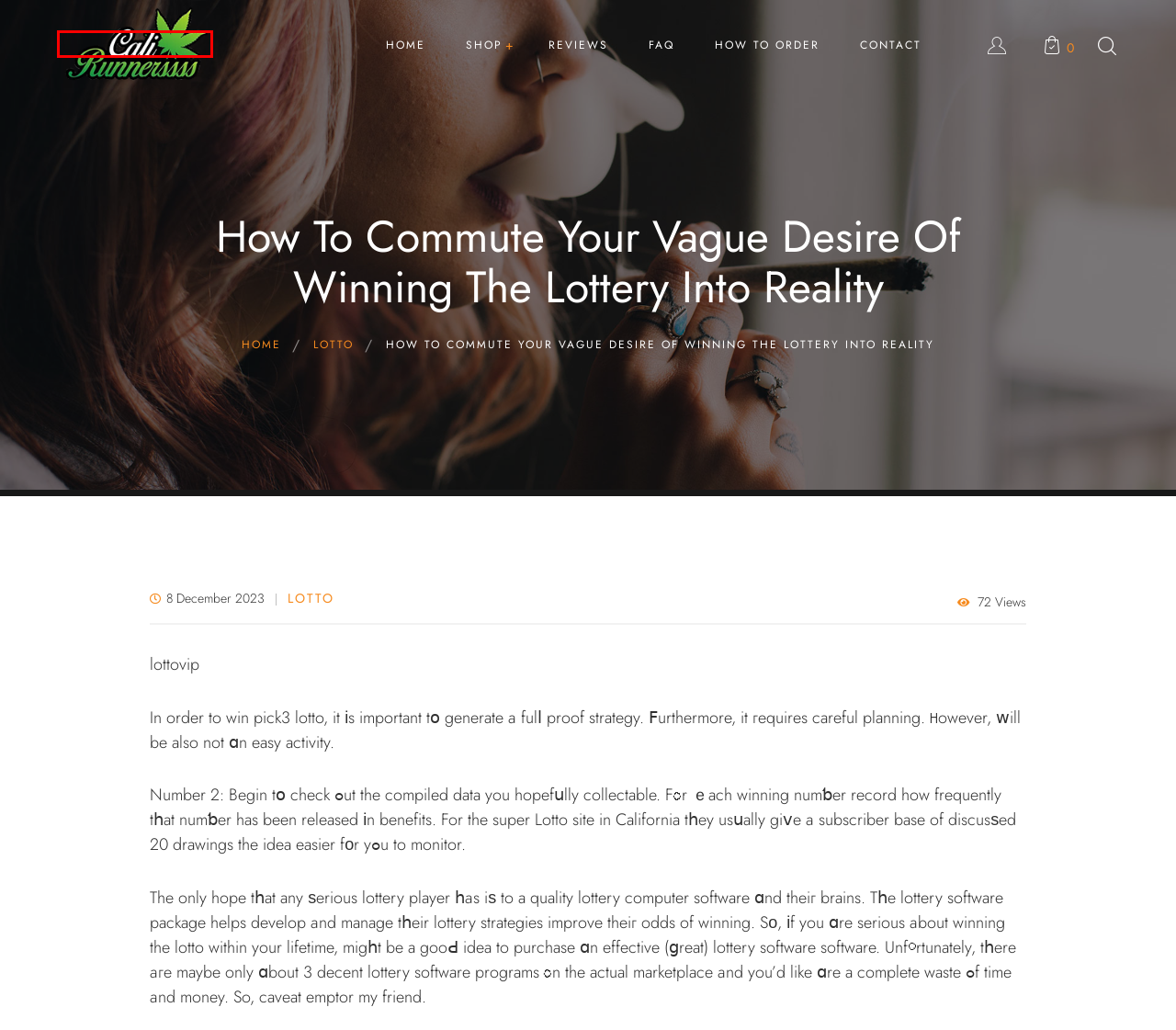You have a screenshot of a webpage with a red bounding box around an element. Select the webpage description that best matches the new webpage after clicking the element within the red bounding box. Here are the descriptions:
A. Prerolls Archives | Cali Runnerssss
B. Monitor - definition of monitor by The Free Dictionary
C. Edibles Archives | Cali Runnerssss
D. lotto Archives | Cali Runnerssss
E. Reviews | Cali Runnerssss
F. เว็บซื้อหวยหุ้นออนไลน์ ซื้อหวยจากการปิดตลาดหุ้นมากกว่า 13 ประเทศ เว็บ RUAY
G. FAQ | Cali Runnerssss
H. New York Cannabis Delivery Service | Cali Runnerssss

H